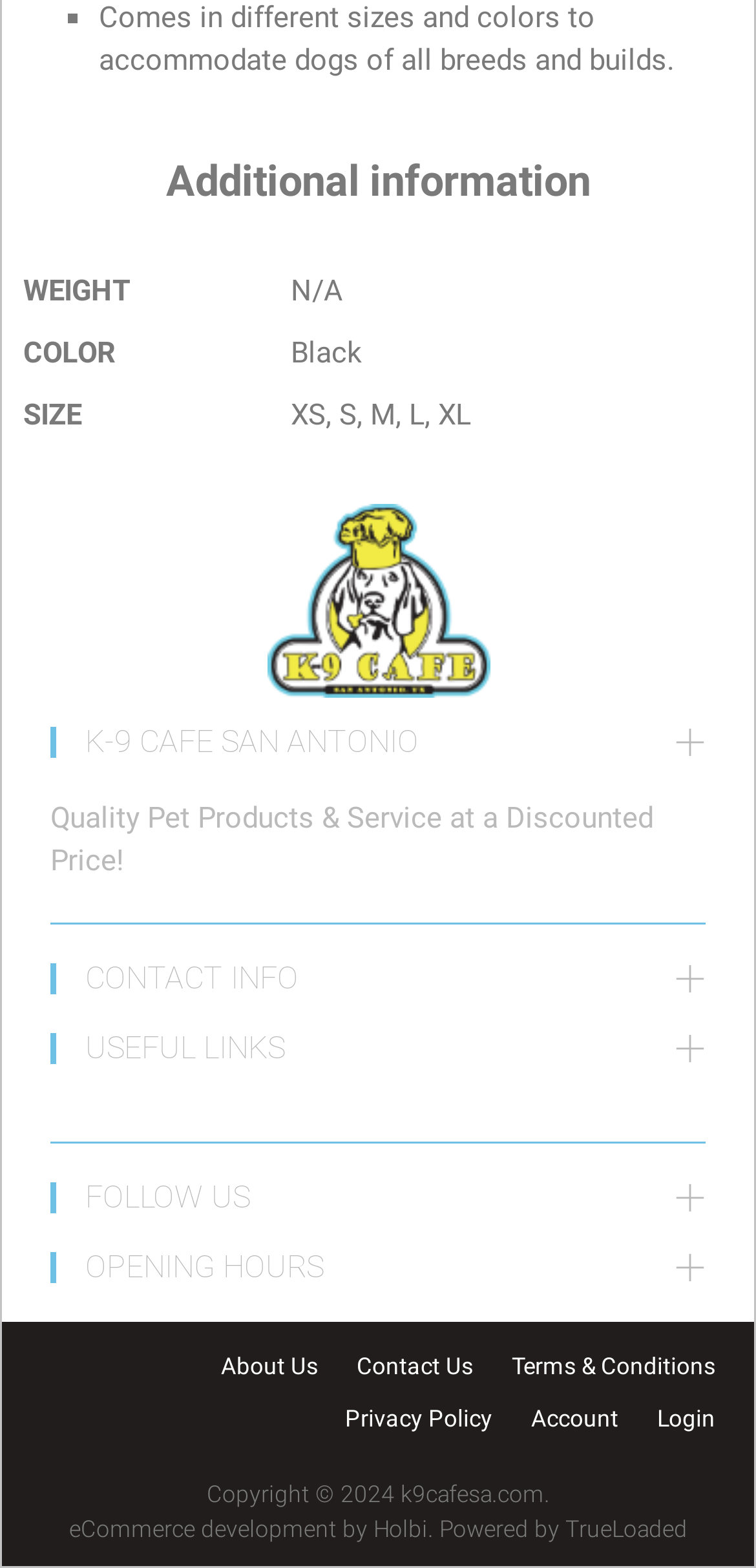For the element described, predict the bounding box coordinates as (top-left x, top-left y, bottom-right x, bottom-right y). All values should be between 0 and 1. Element description: eCommerce development

[0.091, 0.966, 0.445, 0.984]